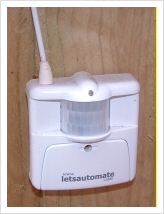Give a one-word or short-phrase answer to the following question: 
What is the purpose of the antenna on the module?

To communicate with devices